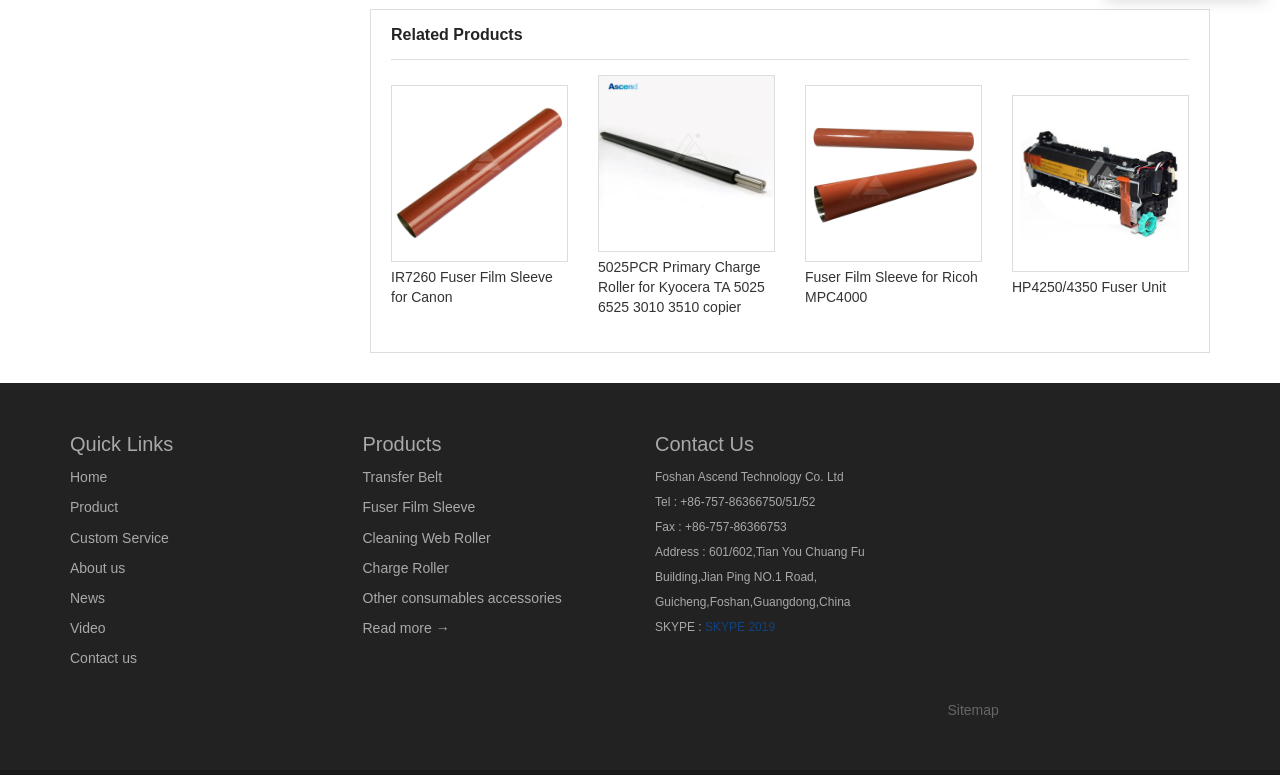Determine the bounding box coordinates for the UI element described. Format the coordinates as (top-left x, top-left y, bottom-right x, bottom-right y) and ensure all values are between 0 and 1. Element description: HP M806 Fuser Film Sleeve

[0.144, 0.209, 0.282, 0.303]